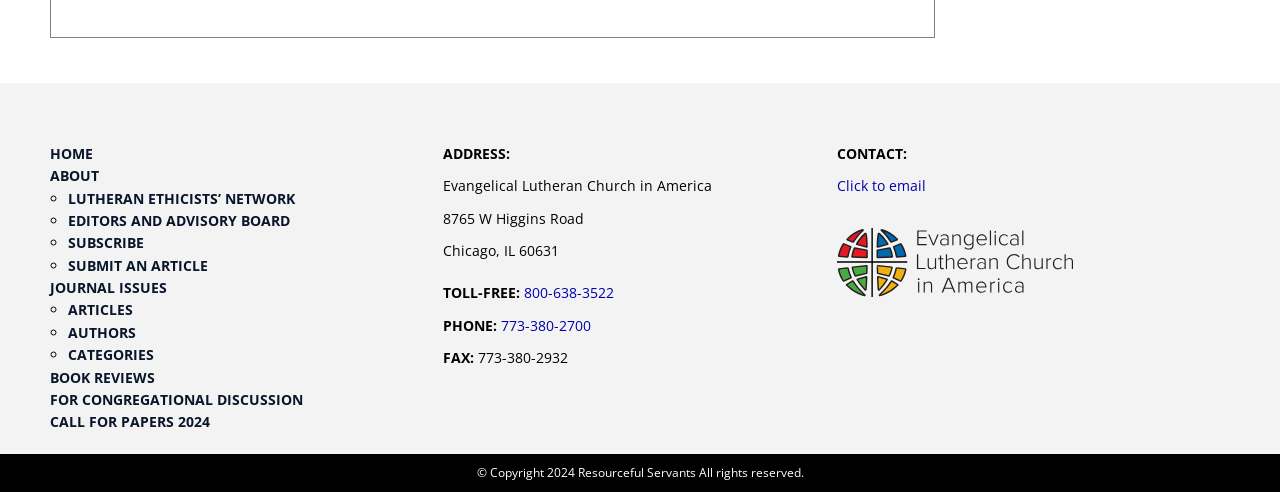Please identify the bounding box coordinates of the element I need to click to follow this instruction: "Click CONTACT:".

[0.654, 0.292, 0.708, 0.331]